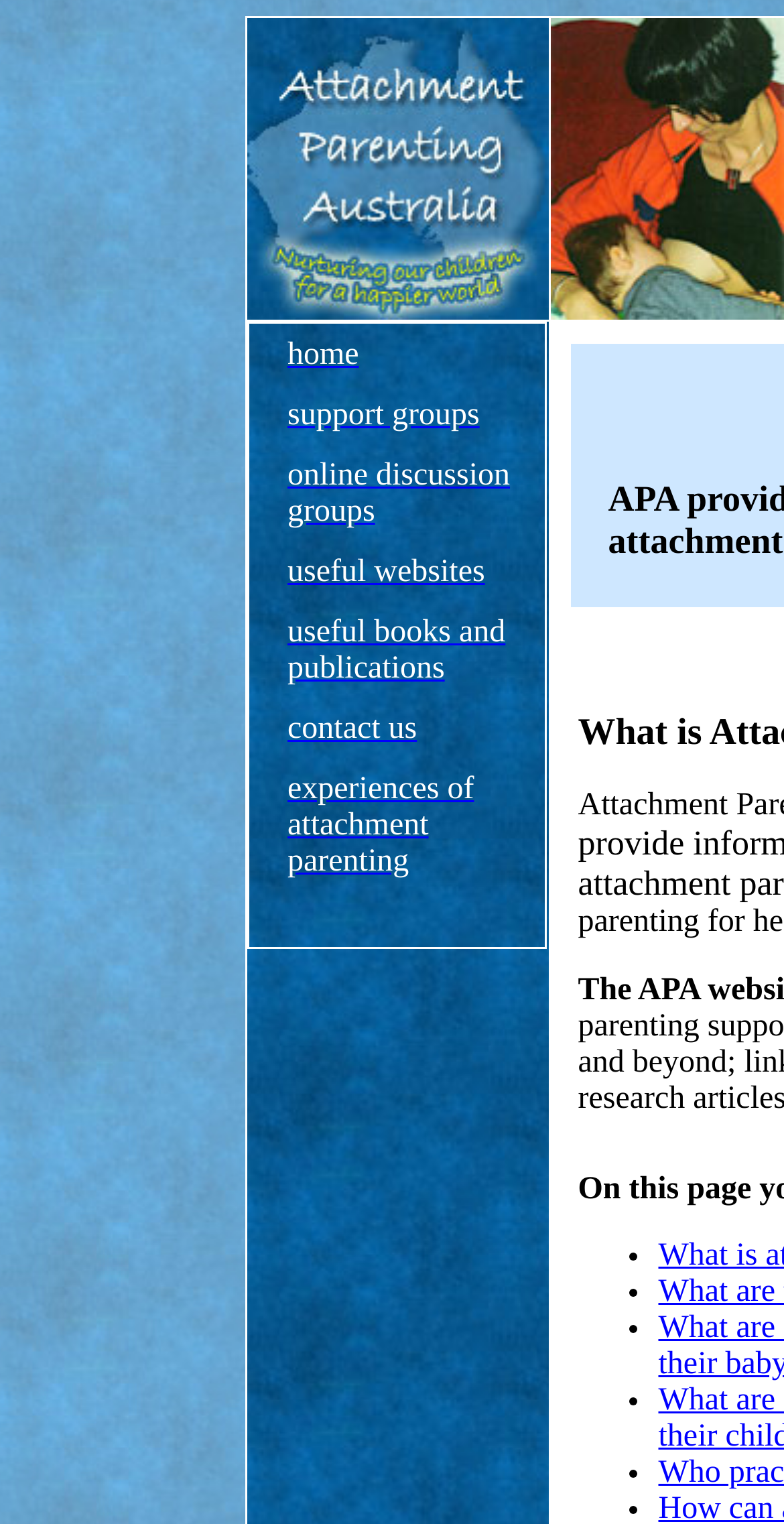Generate a thorough explanation of the webpage's elements.

The webpage is about Attachment Parenting Australia. At the top, there are two images, one on the left and one on the right, taking up about a third of the screen width each. Below these images, there is a table with multiple rows, each containing a link to a different section of the website. The links are arranged in a vertical list, with the first link being "home", followed by "support groups", "online discussion groups", "useful websites", "useful books and publications", "contact us", and finally "experiences of attachment parenting". Each link is accompanied by a small amount of whitespace to its left. 

To the right of the table, there are five bullet points, represented by small circular markers, but they do not appear to be associated with any text. There is also a small amount of whitespace at the bottom of the page.